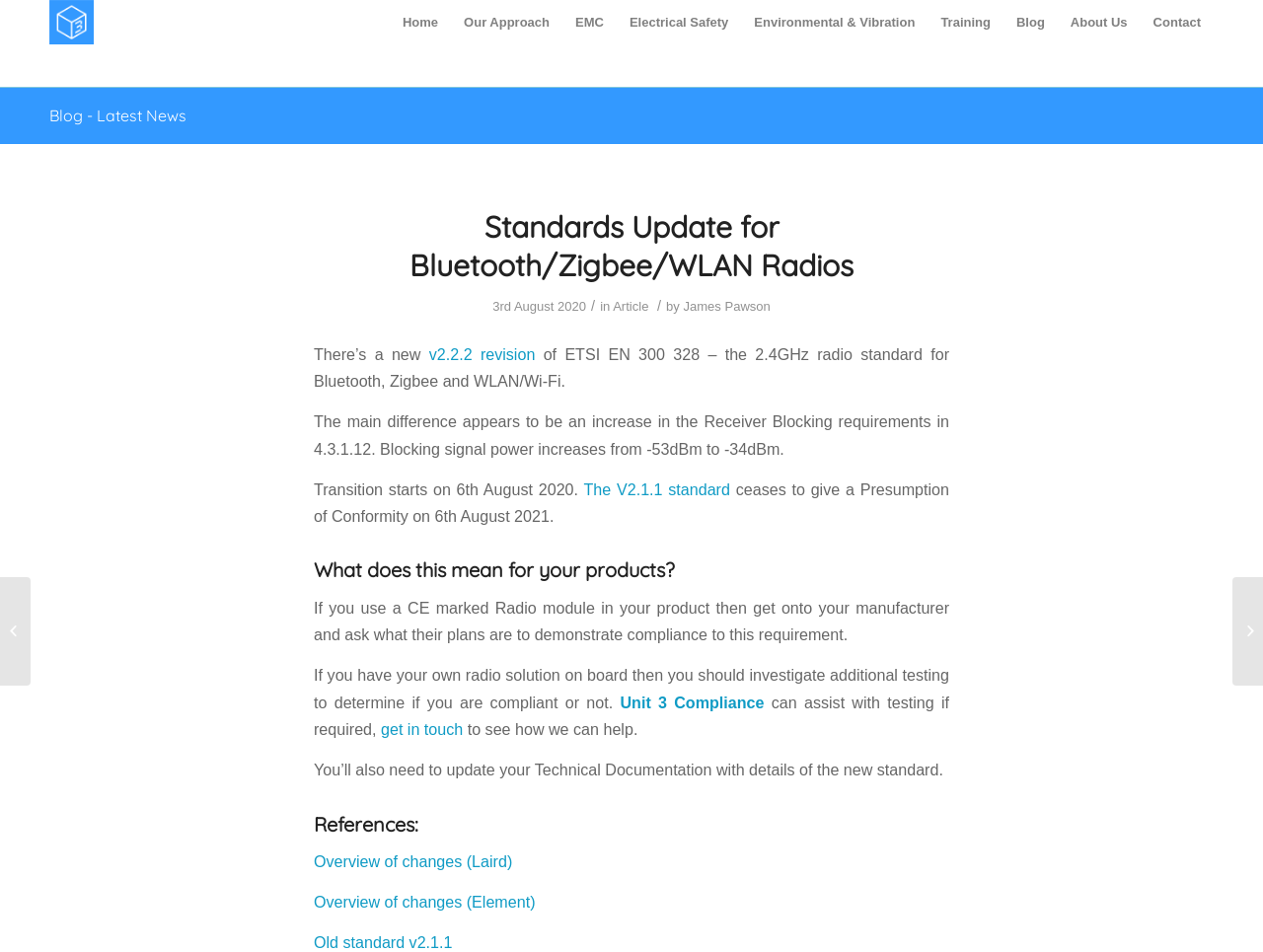Determine the bounding box coordinates of the region that needs to be clicked to achieve the task: "View the 'Overview of changes' from Laird".

[0.248, 0.896, 0.406, 0.914]